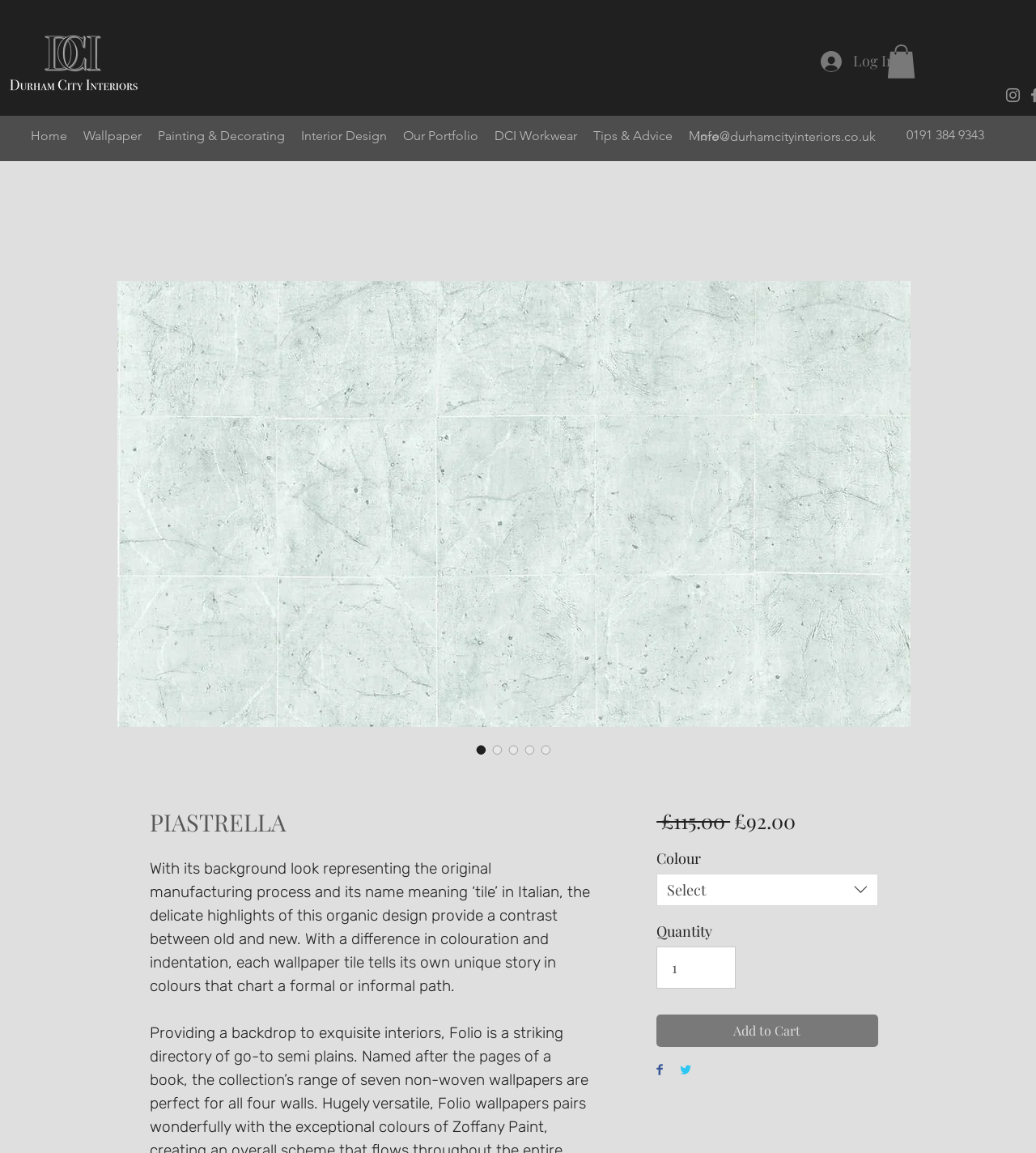Determine the coordinates of the bounding box that should be clicked to complete the instruction: "Open Instagram". The coordinates should be represented by four float numbers between 0 and 1: [left, top, right, bottom].

[0.969, 0.074, 0.987, 0.09]